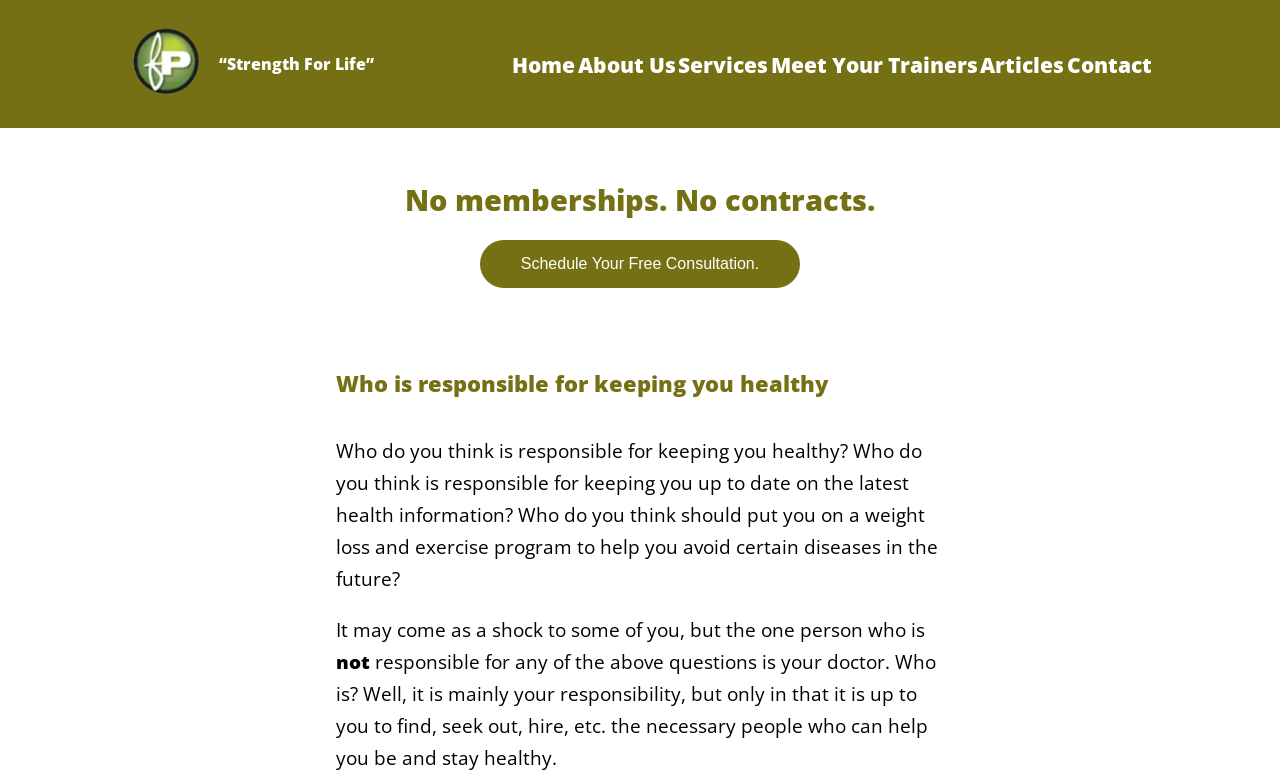What is the slogan of Fitness Plus?
Offer a detailed and exhaustive answer to the question.

The slogan of Fitness Plus can be found on the top left of the webpage, right next to the Fitness Plus logo. It is written in a static text element as '“Strength For Life”'.